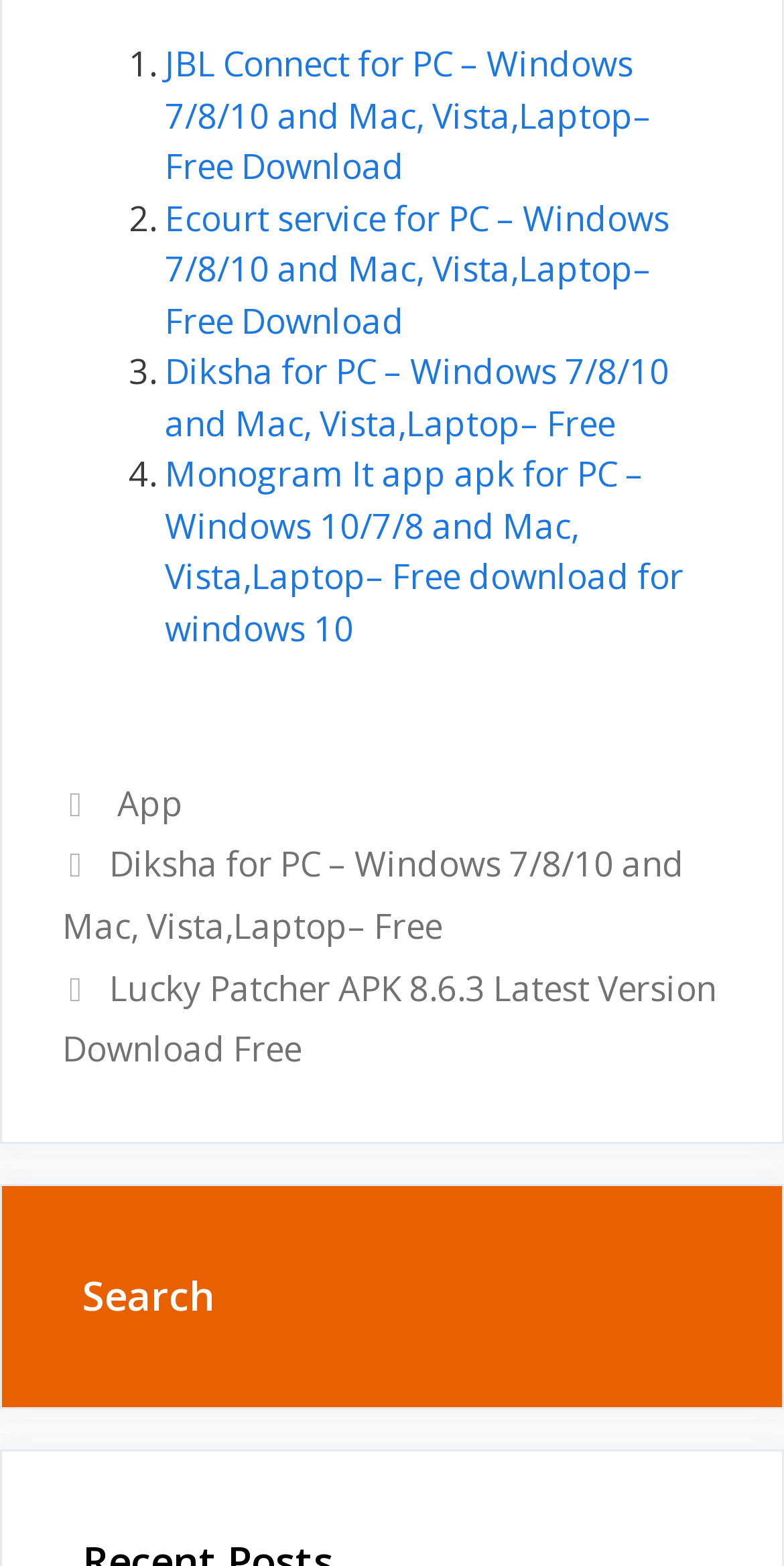What is the navigation option available below the download links?
Respond with a short answer, either a single word or a phrase, based on the image.

Previous and Next